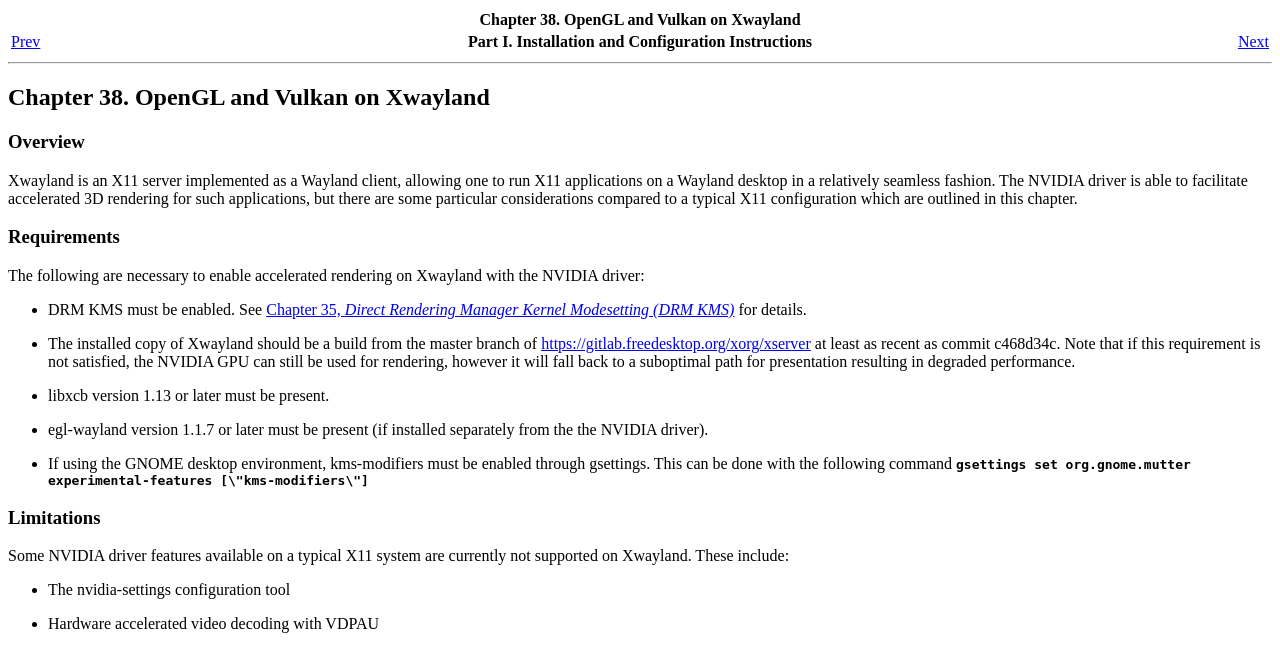What is required to enable accelerated rendering on Xwayland with the NVIDIA driver?
Analyze the image and provide a thorough answer to the question.

According to the webpage, the following are necessary to enable accelerated rendering on Xwayland with the NVIDIA driver: DRM KMS must be enabled, the installed copy of Xwayland should be a build from the master branch of https://gitlab.freedesktop.org/xorg/xserver at least as recent as commit c468d34c, libxcb version 1.13 or later must be present, and egl-wayland version 1.1.7 or later must be present (if installed separately from the the NVIDIA driver).